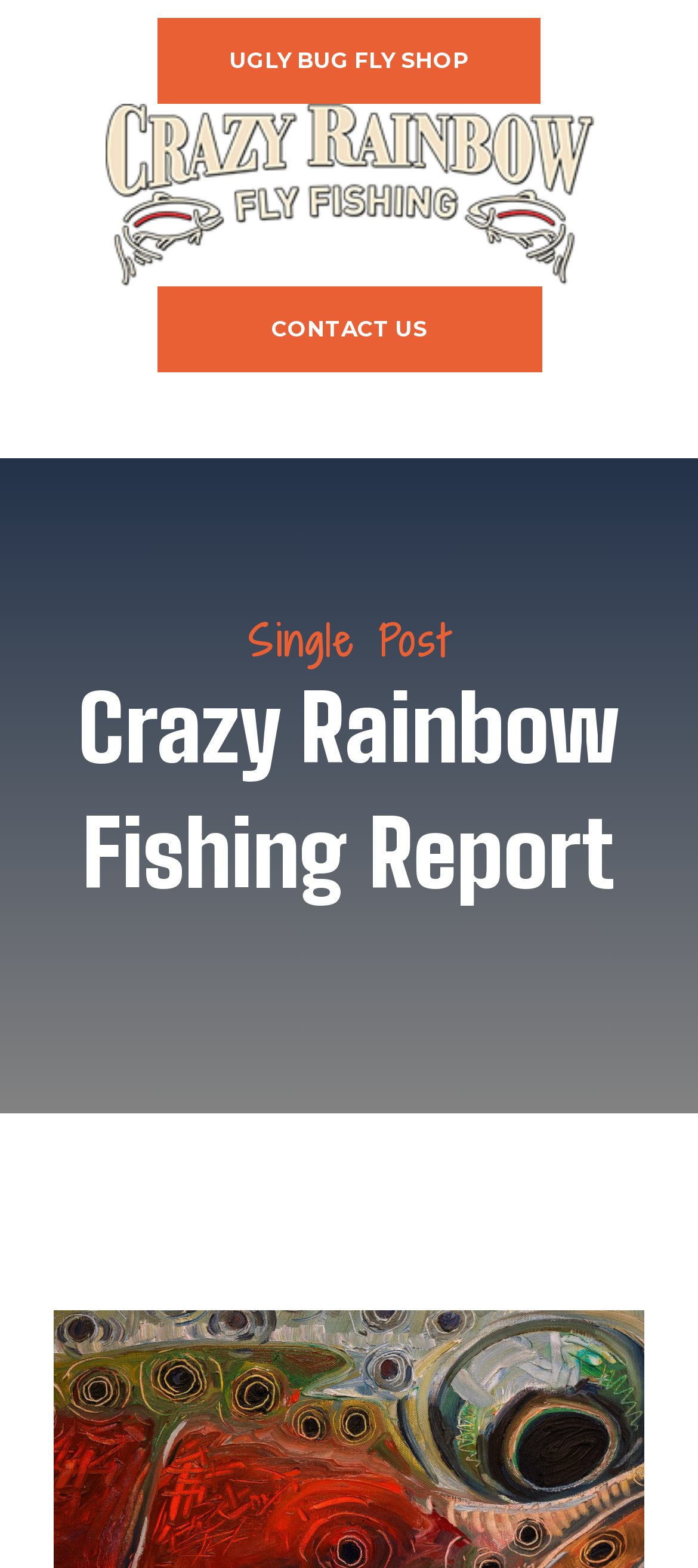From the element description: "UGLY BUg fly shop", extract the bounding box coordinates of the UI element. The coordinates should be expressed as four float numbers between 0 and 1, in the order [left, top, right, bottom].

[0.226, 0.011, 0.774, 0.066]